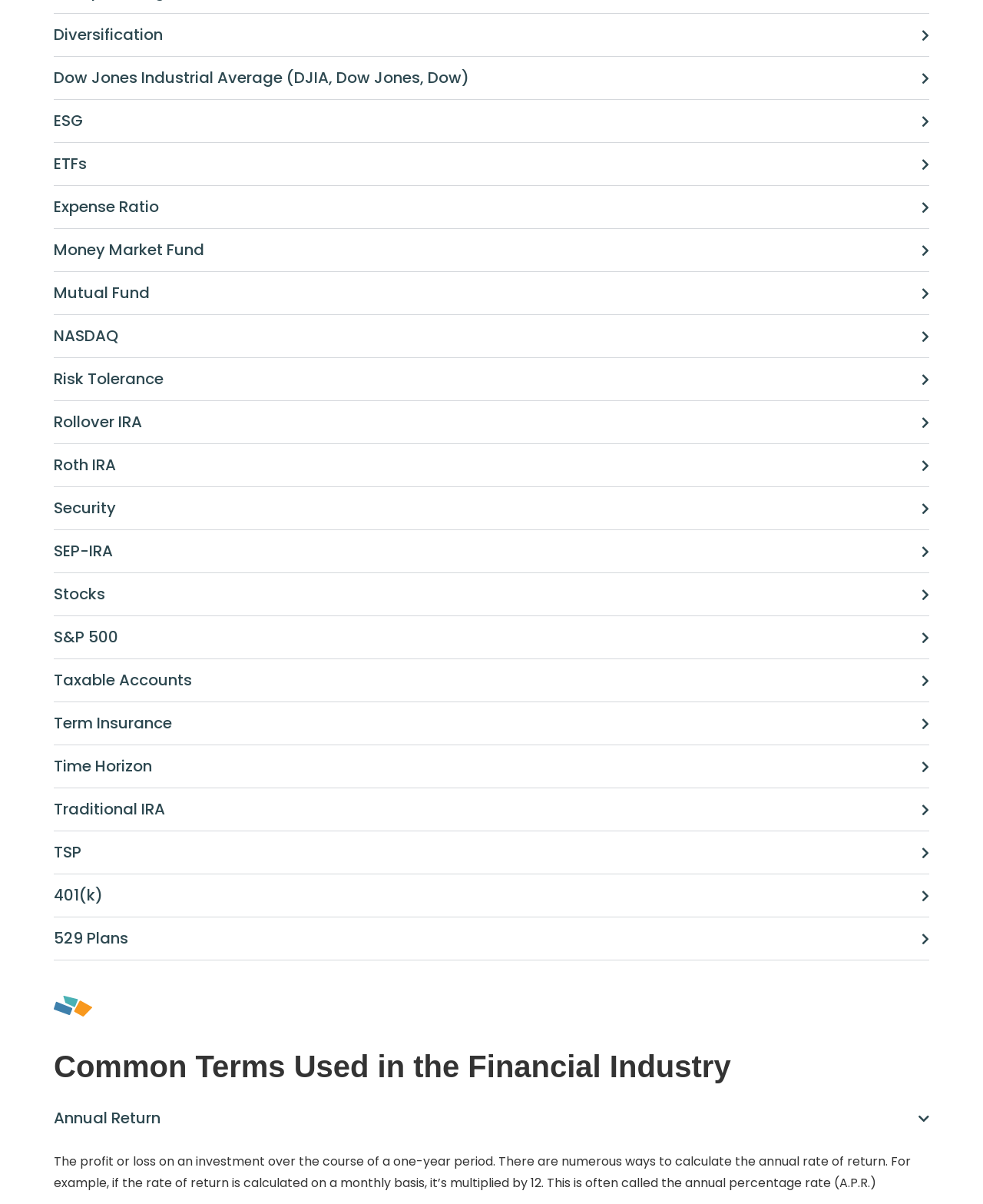What is the last financial term listed?
Please answer the question with a single word or phrase, referencing the image.

529 Plans